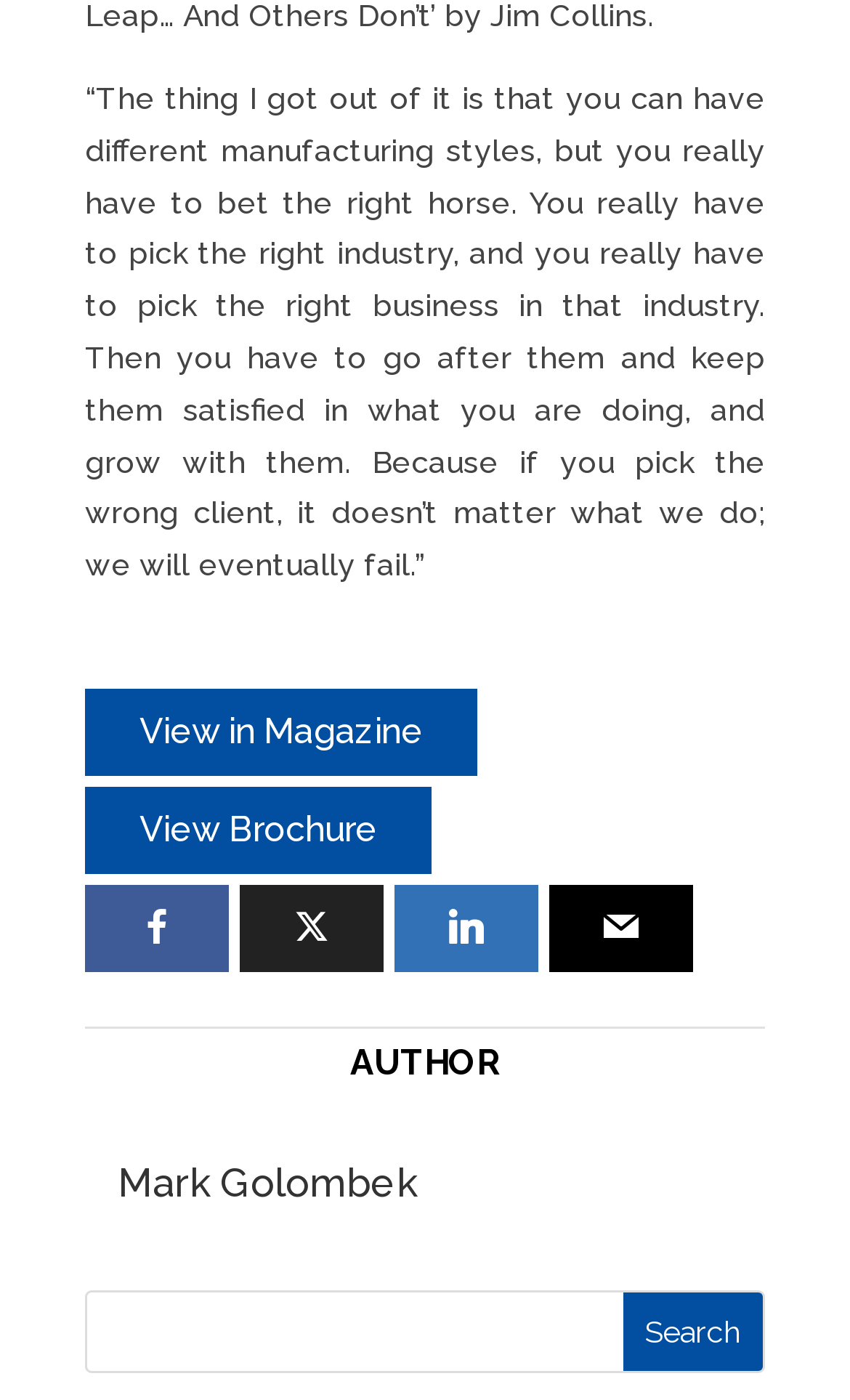Identify the bounding box coordinates of the section that should be clicked to achieve the task described: "View Brochure".

[0.1, 0.562, 0.508, 0.624]